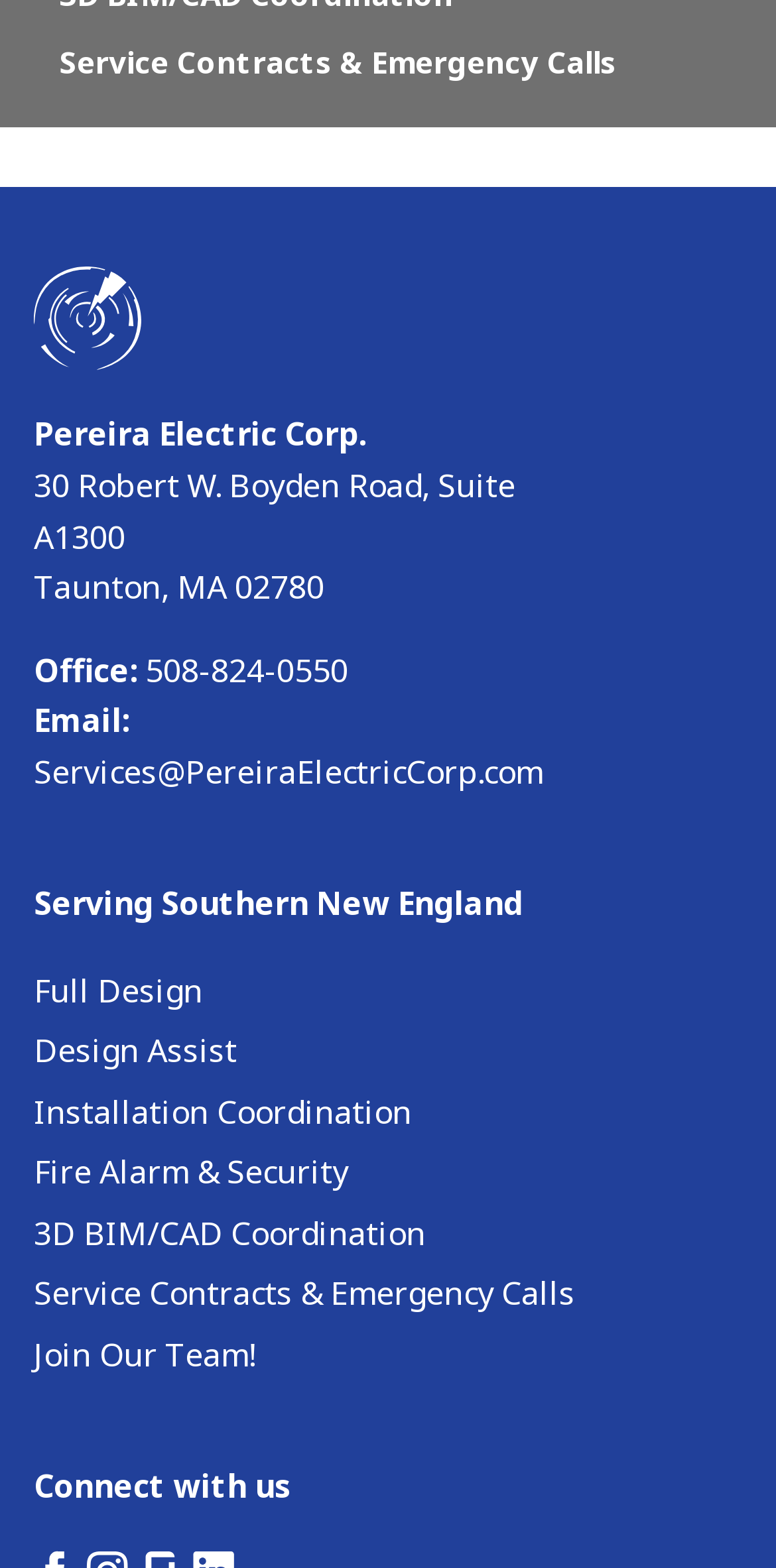Answer the question in a single word or phrase:
What is the company name?

Pereira Electric Corp.